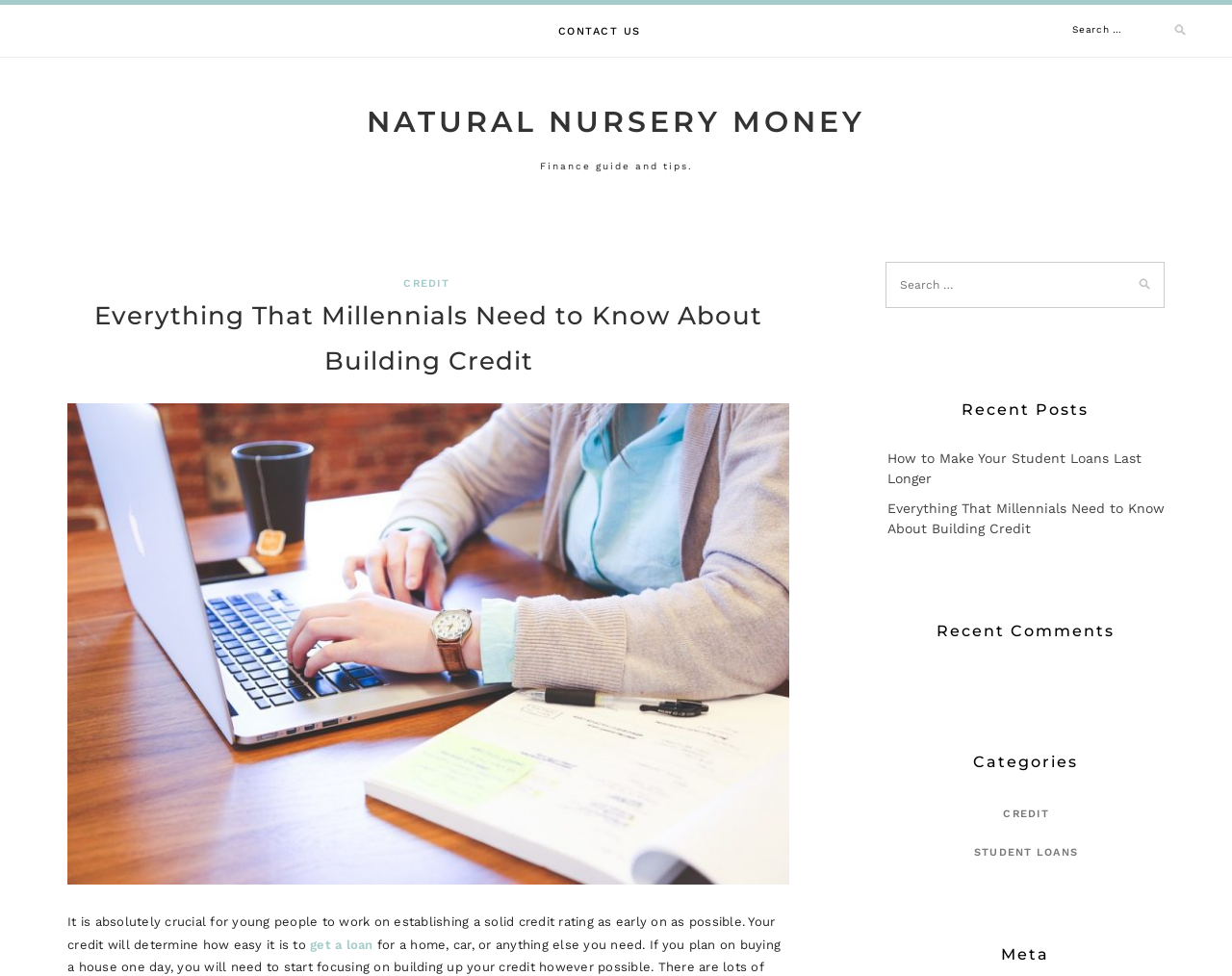What is the primary heading on this webpage?

NATURAL NURSERY MONEY